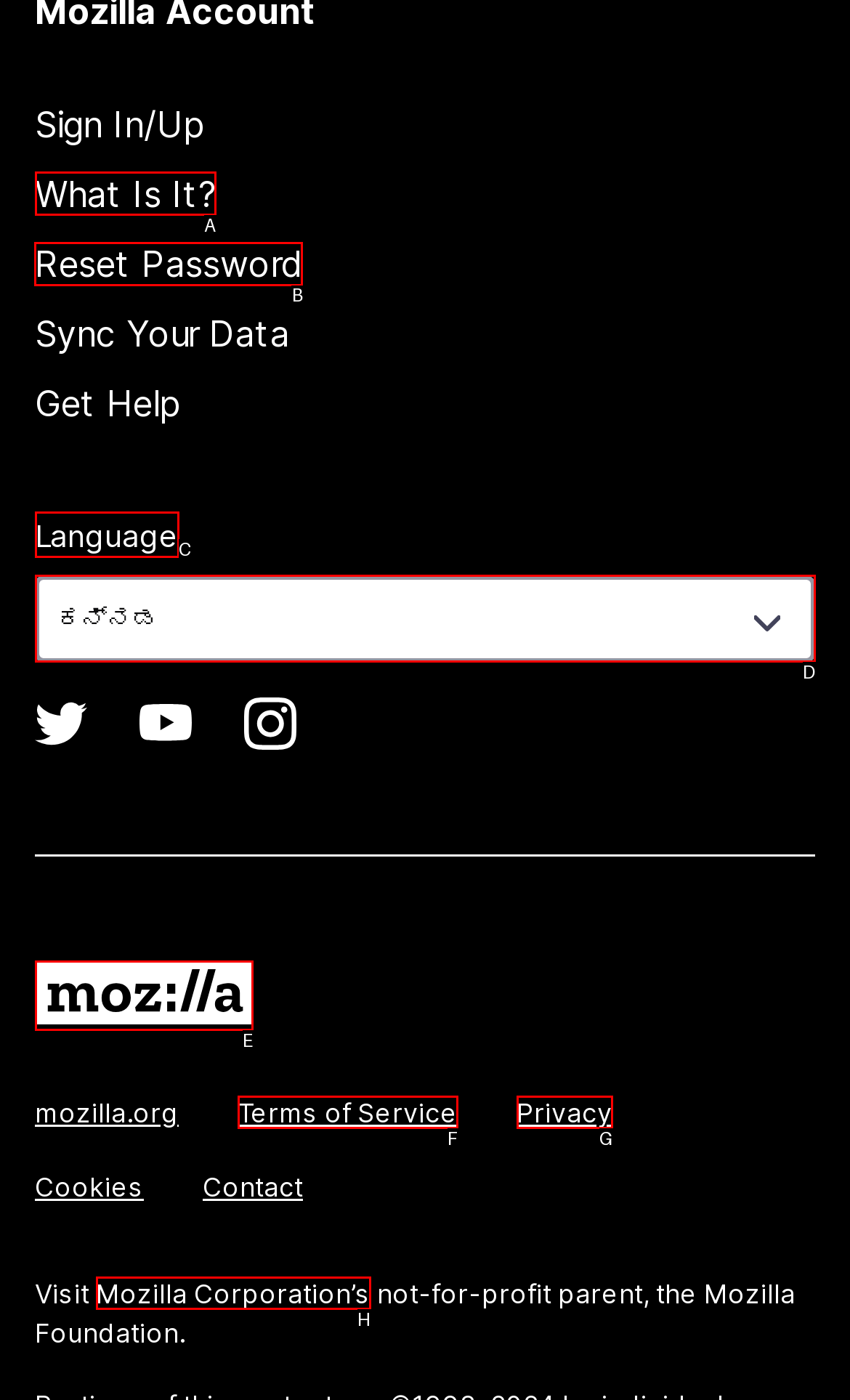Indicate the HTML element to be clicked to accomplish this task: Reset password Respond using the letter of the correct option.

B